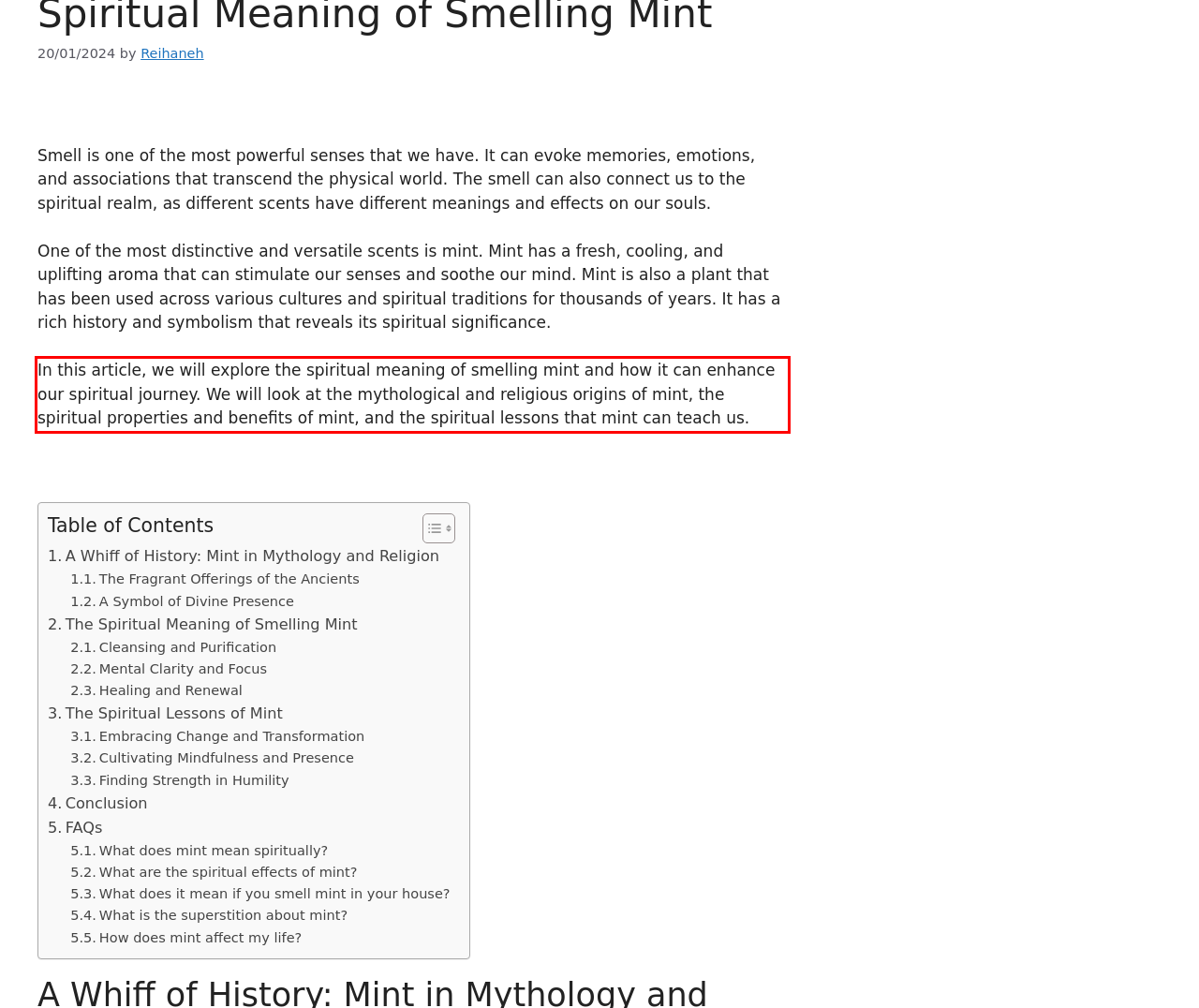Identify and transcribe the text content enclosed by the red bounding box in the given screenshot.

In this article, we will explore the spiritual meaning of smelling mint and how it can enhance our spiritual journey. We will look at the mythological and religious origins of mint, the spiritual properties and benefits of mint, and the spiritual lessons that mint can teach us.